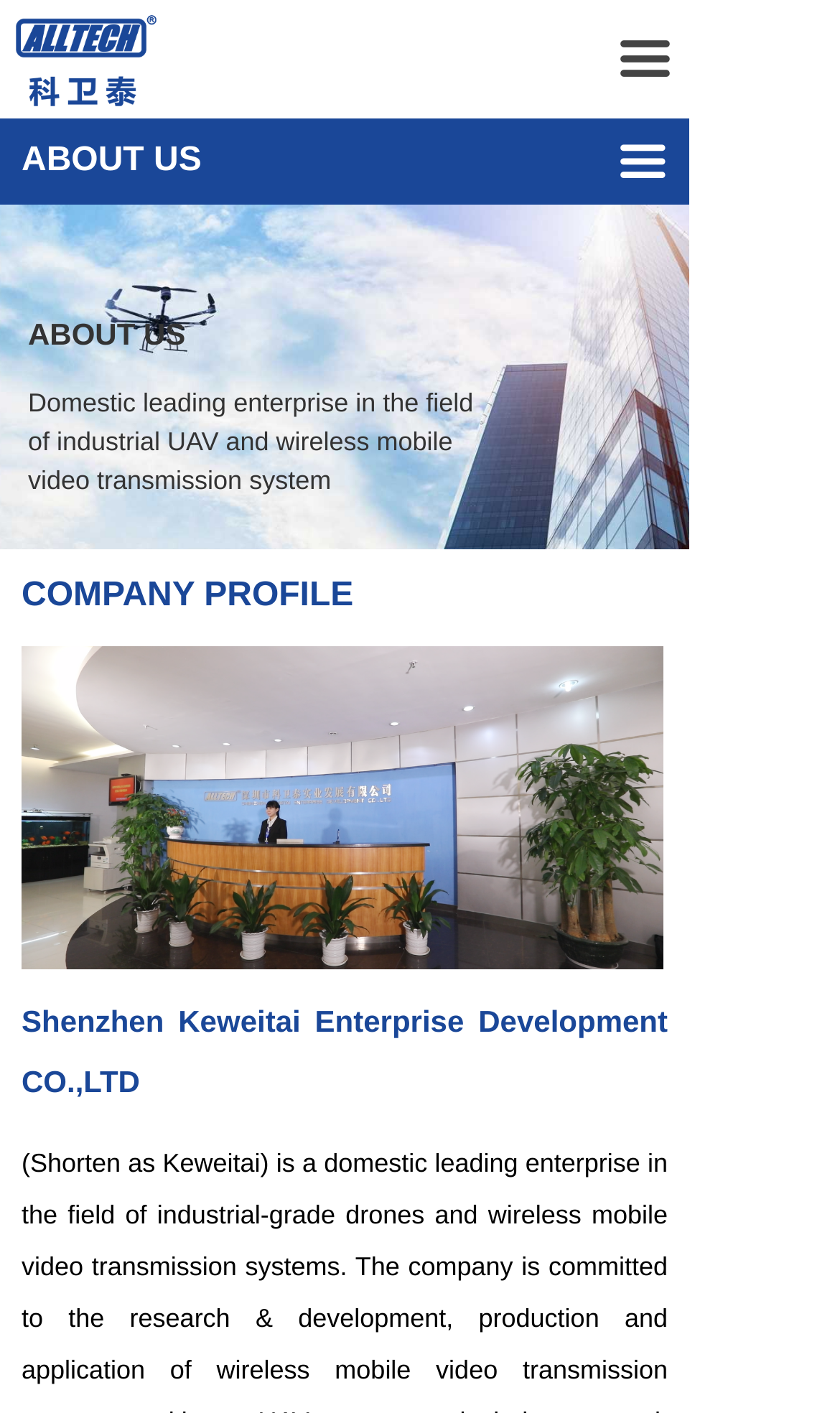Determine the bounding box coordinates of the element's region needed to click to follow the instruction: "Learn about UAV". Provide these coordinates as four float numbers between 0 and 1, formatted as [left, top, right, bottom].

[0.0, 0.069, 0.072, 0.136]